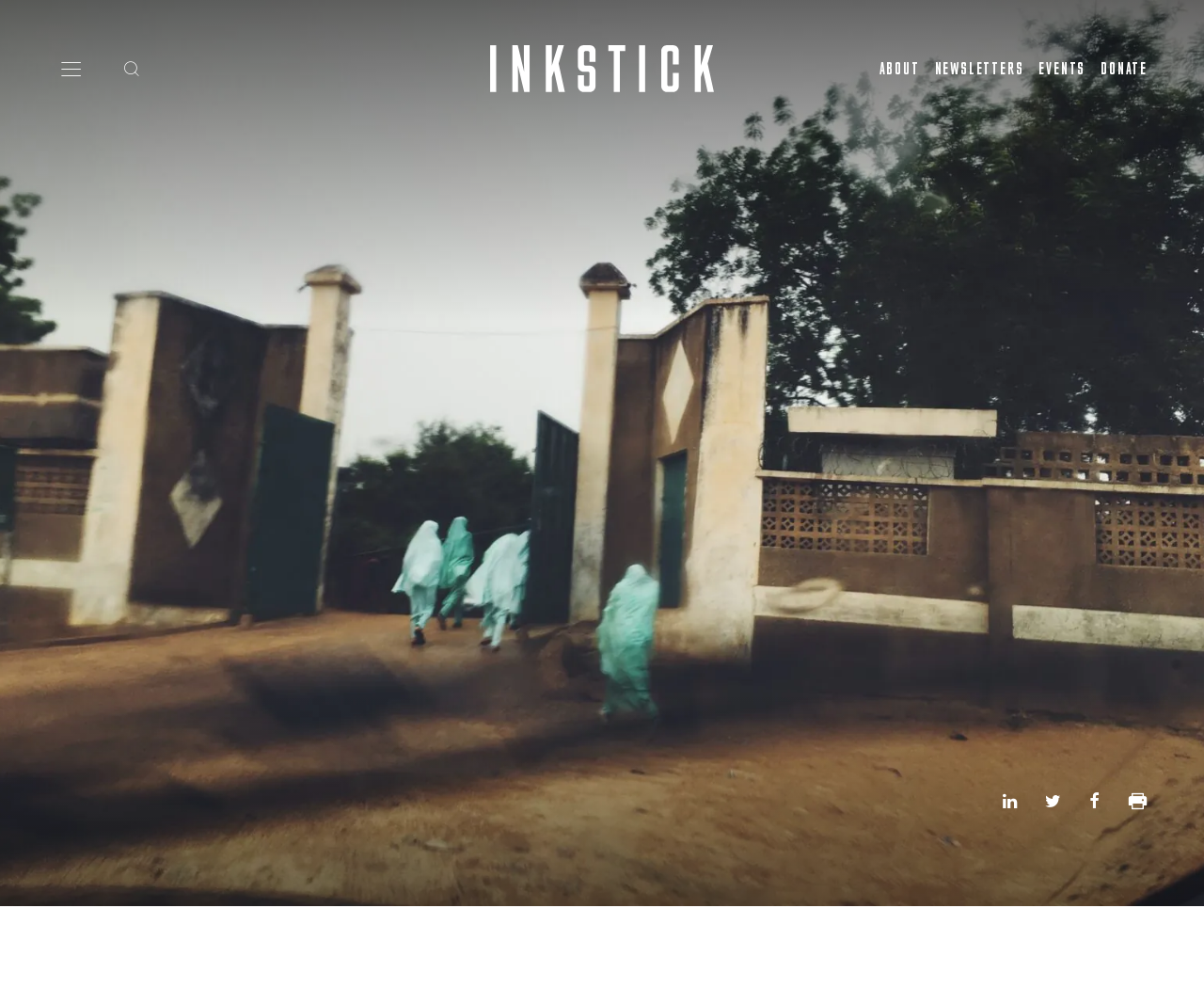What is the logo of the website?
Can you offer a detailed and complete answer to this question?

The logo of the website is 'Inkstick' which is an image located at the top of the webpage, with a bounding box coordinate of [0.407, 0.046, 0.593, 0.093].